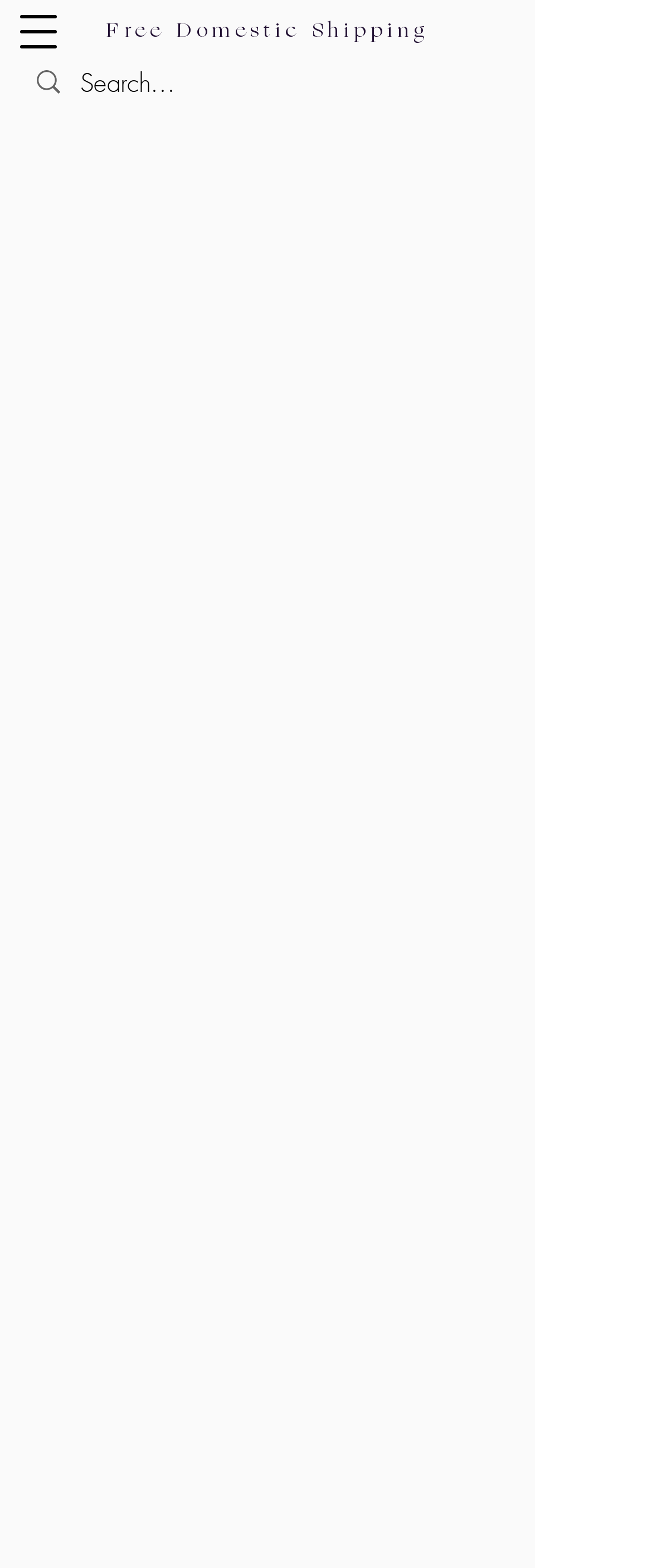Find the UI element described as: "aria-label="Search..." name="q" placeholder="Search..."" and predict its bounding box coordinates. Ensure the coordinates are four float numbers between 0 and 1, [left, top, right, bottom].

[0.123, 0.034, 0.697, 0.074]